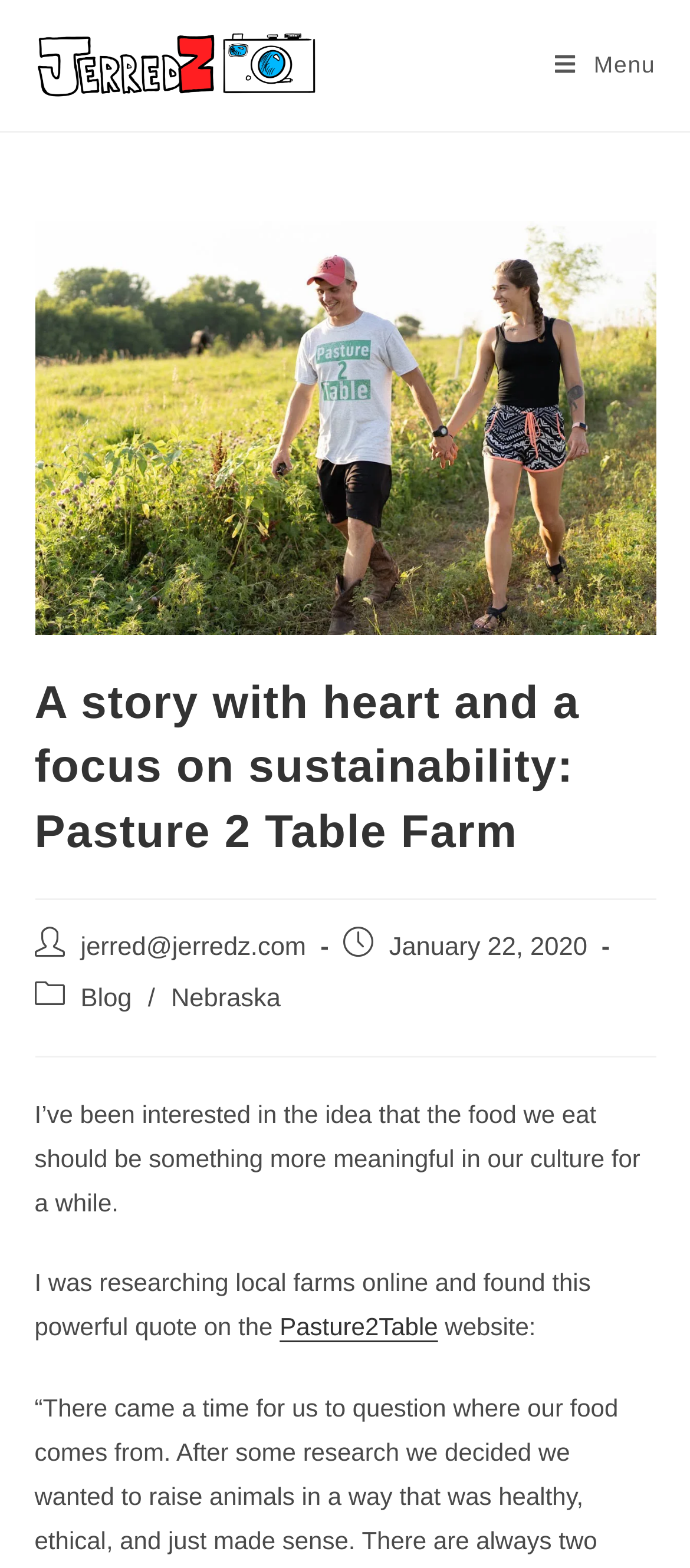What is the category of the article?
Utilize the information in the image to give a detailed answer to the question.

I found the category of the article by looking at the link element with the text 'Nebraska' which is located below the header section.